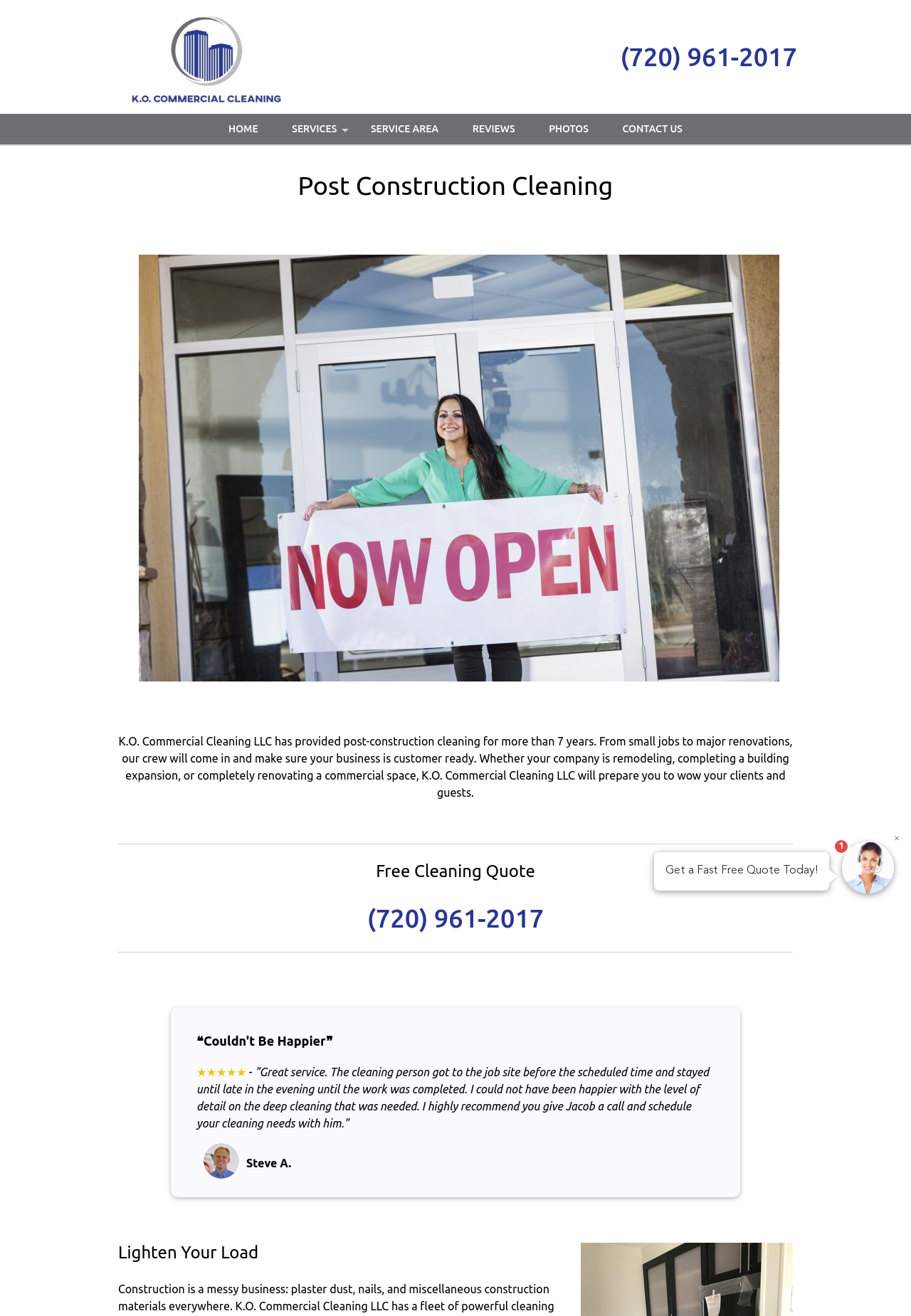Could you highlight the region that needs to be clicked to execute the instruction: "Navigate to the HOME page"?

[0.234, 0.086, 0.301, 0.11]